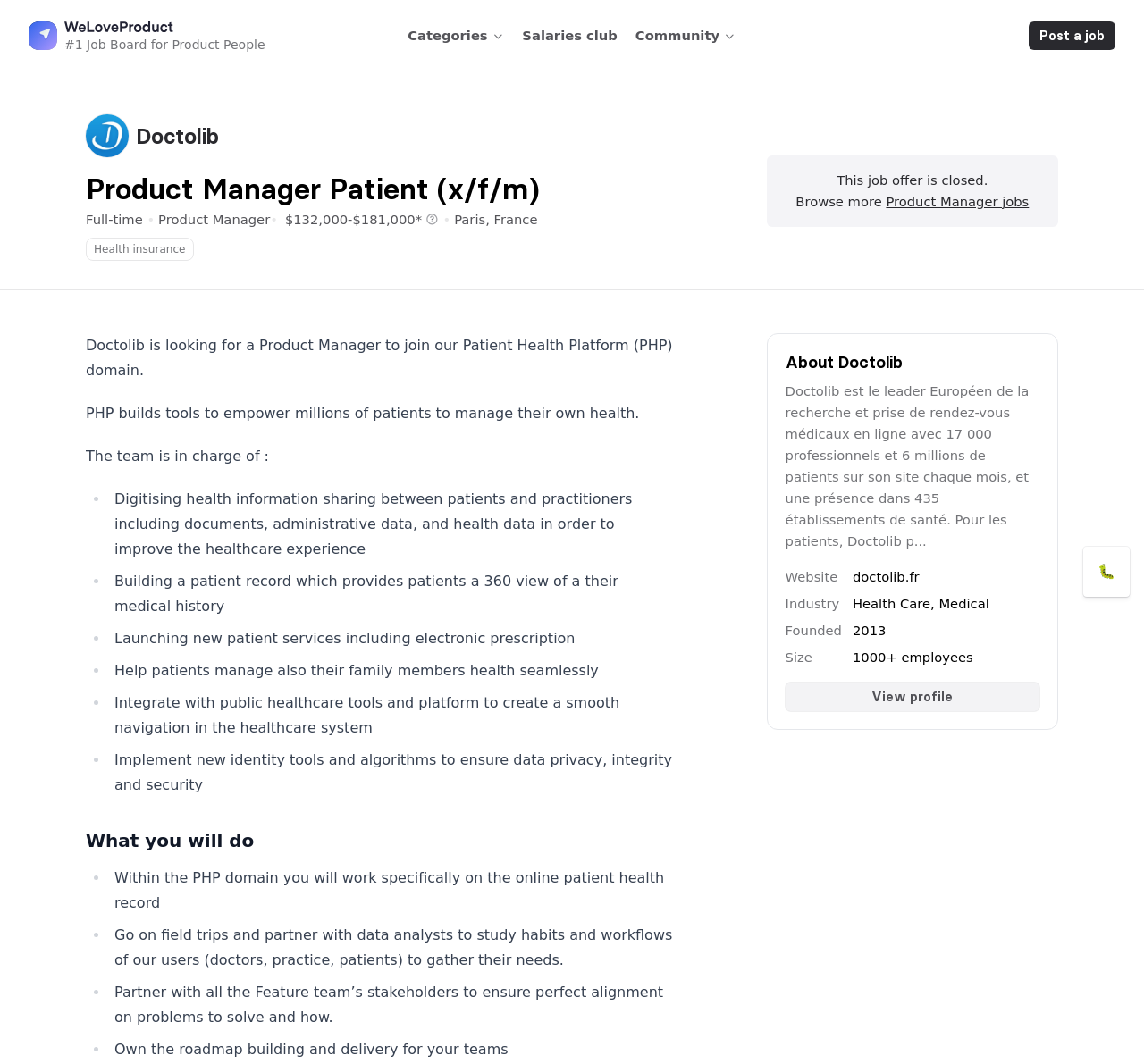What is the purpose of the PHP domain?
Based on the screenshot, give a detailed explanation to answer the question.

The purpose of the PHP domain can be found in the static text element with the text 'PHP builds tools to empower millions of patients to manage their own health.' which is located in the job description, indicating that the purpose of the PHP domain is to empower millions of patients to manage their own health.